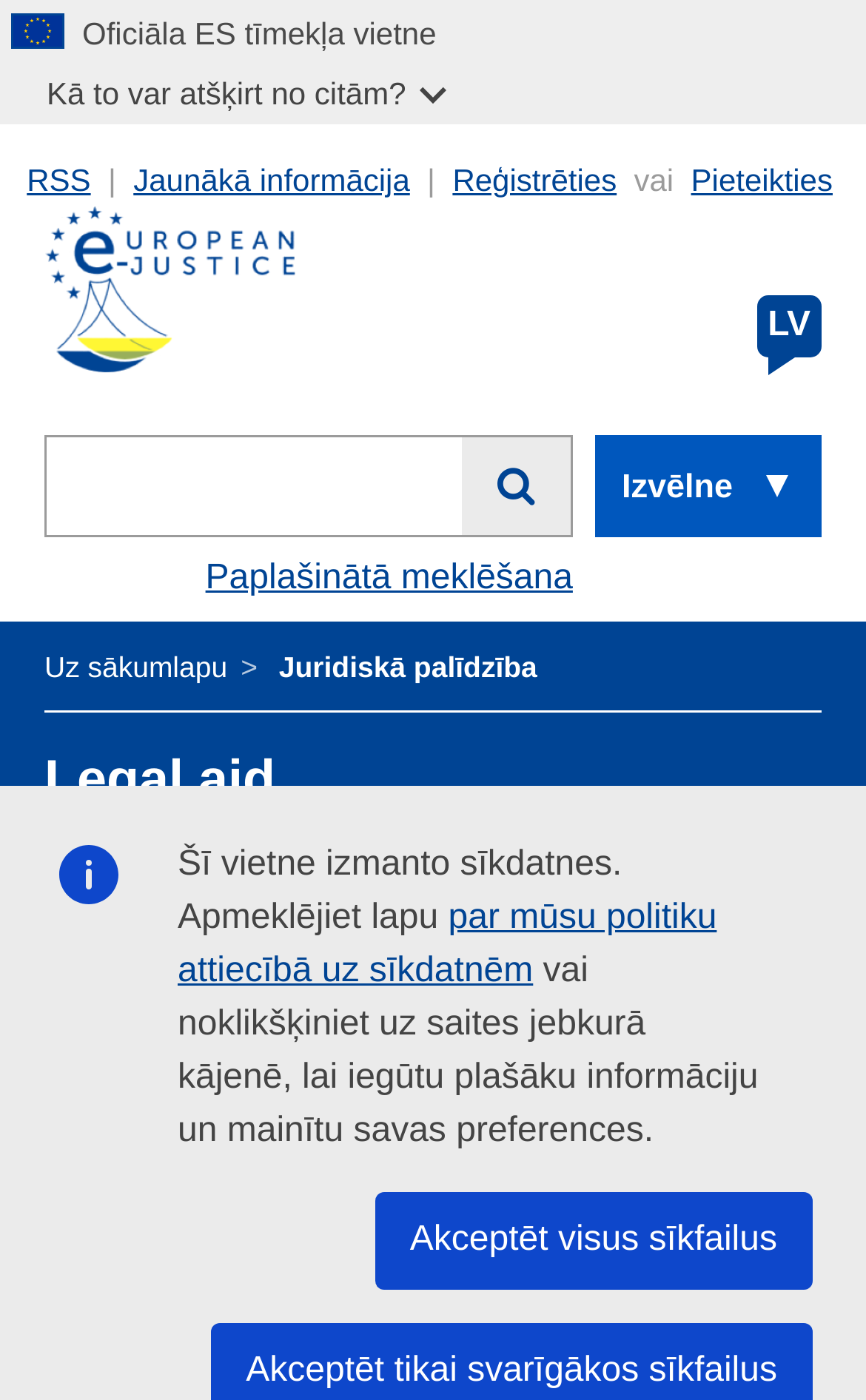Identify the bounding box coordinates of the clickable region required to complete the instruction: "Go to European e-justice". The coordinates should be given as four float numbers within the range of 0 and 1, i.e., [left, top, right, bottom].

[0.051, 0.147, 0.34, 0.298]